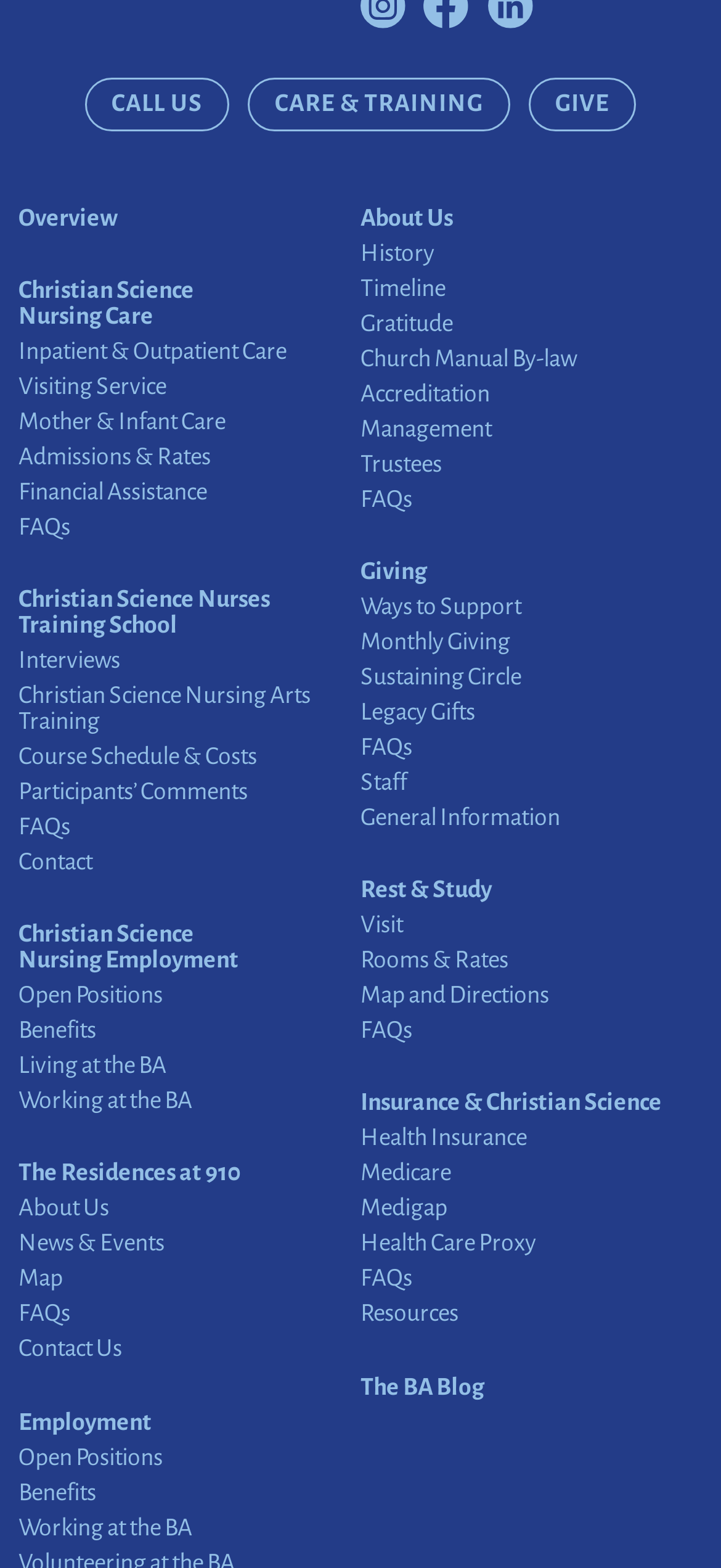Identify the bounding box coordinates of the element that should be clicked to fulfill this task: "Click on CALL US". The coordinates should be provided as four float numbers between 0 and 1, i.e., [left, top, right, bottom].

[0.117, 0.049, 0.318, 0.084]